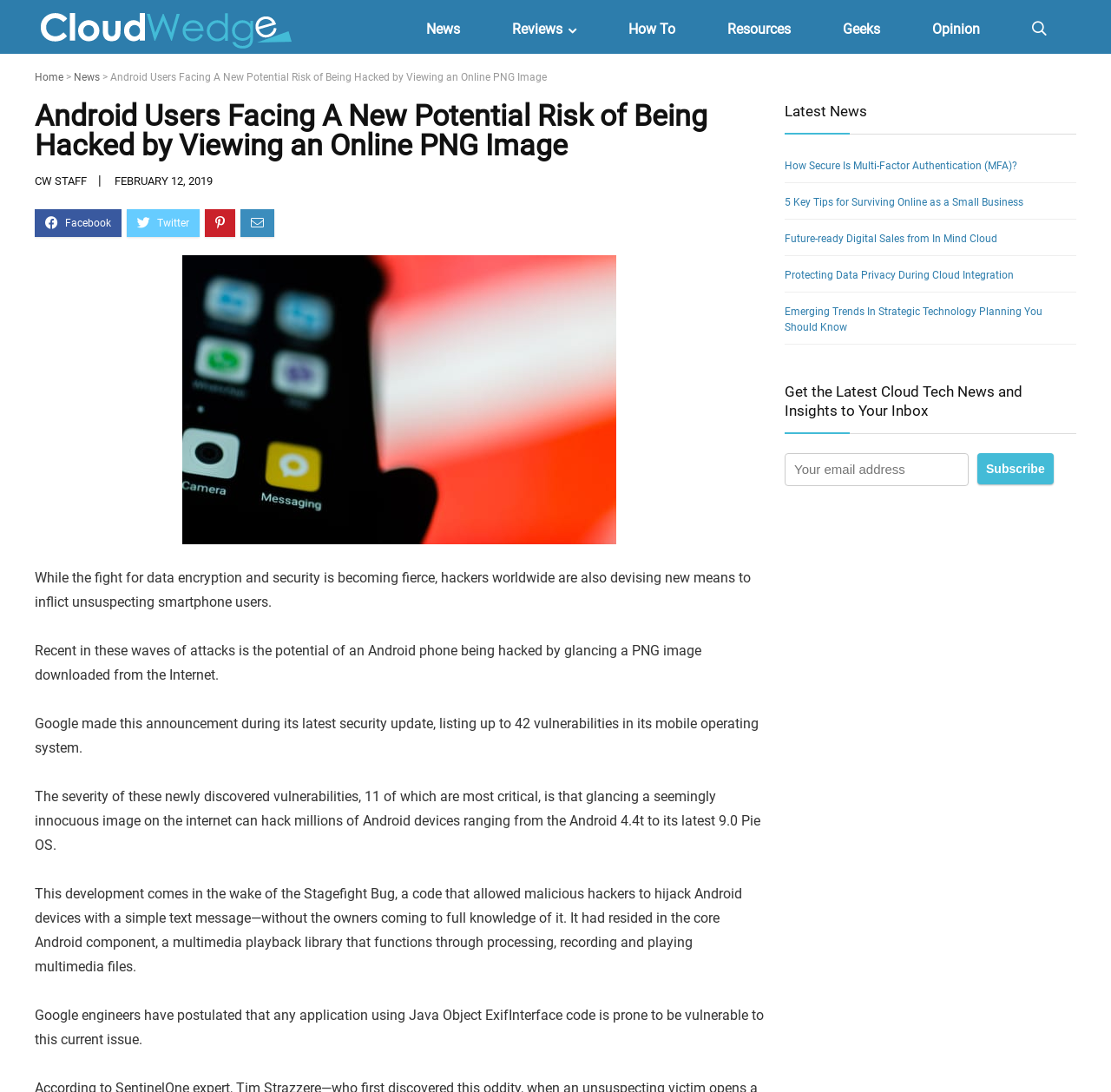Identify the bounding box coordinates of the region that needs to be clicked to carry out this instruction: "Click on the 'News' link". Provide these coordinates as four float numbers ranging from 0 to 1, i.e., [left, top, right, bottom].

[0.36, 0.013, 0.438, 0.034]